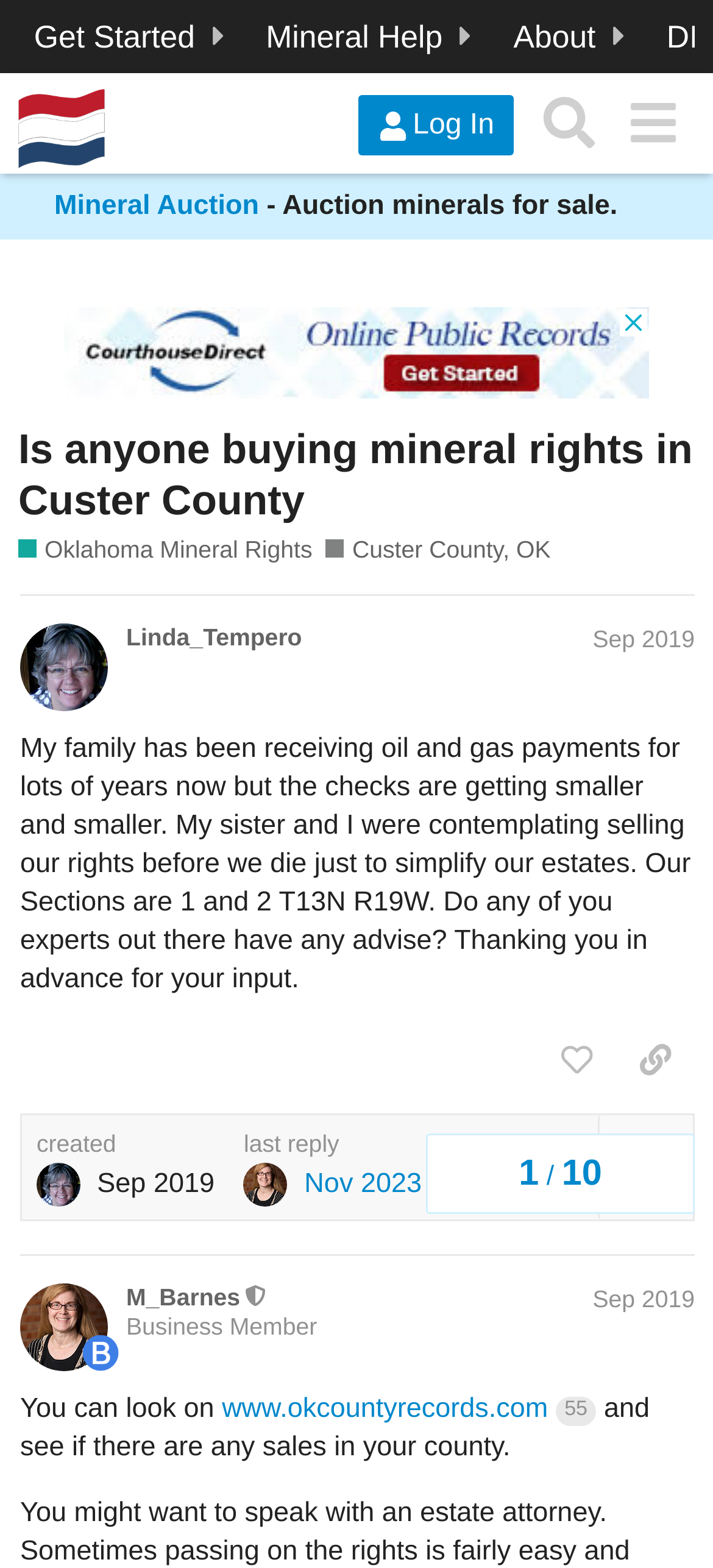Locate the bounding box coordinates of the clickable region to complete the following instruction: "View the topic progress."

[0.597, 0.723, 0.974, 0.774]